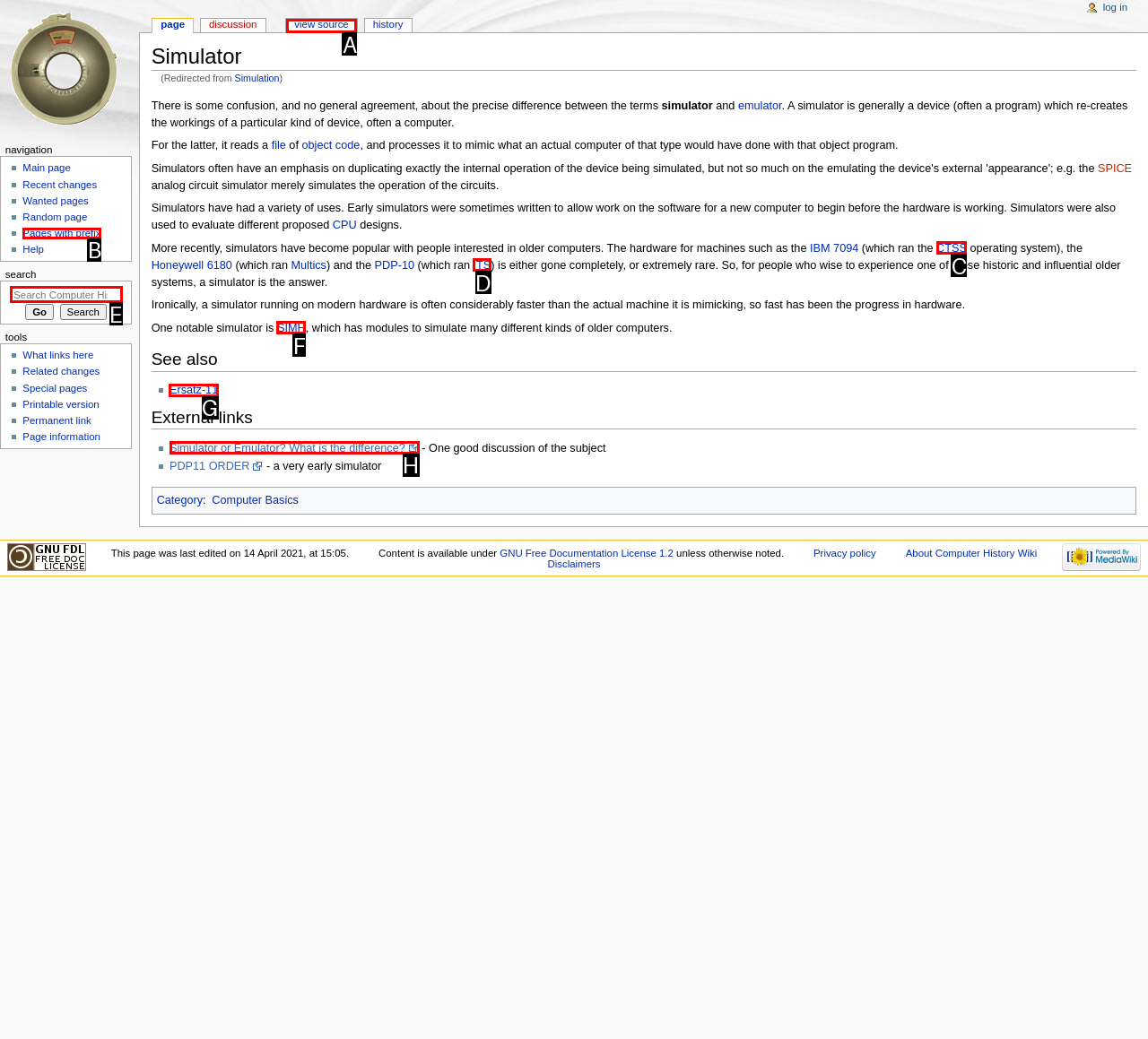Identify the correct UI element to click to achieve the task: Click the 'Simulator or Emulator? What is the difference?' link.
Answer with the letter of the appropriate option from the choices given.

H